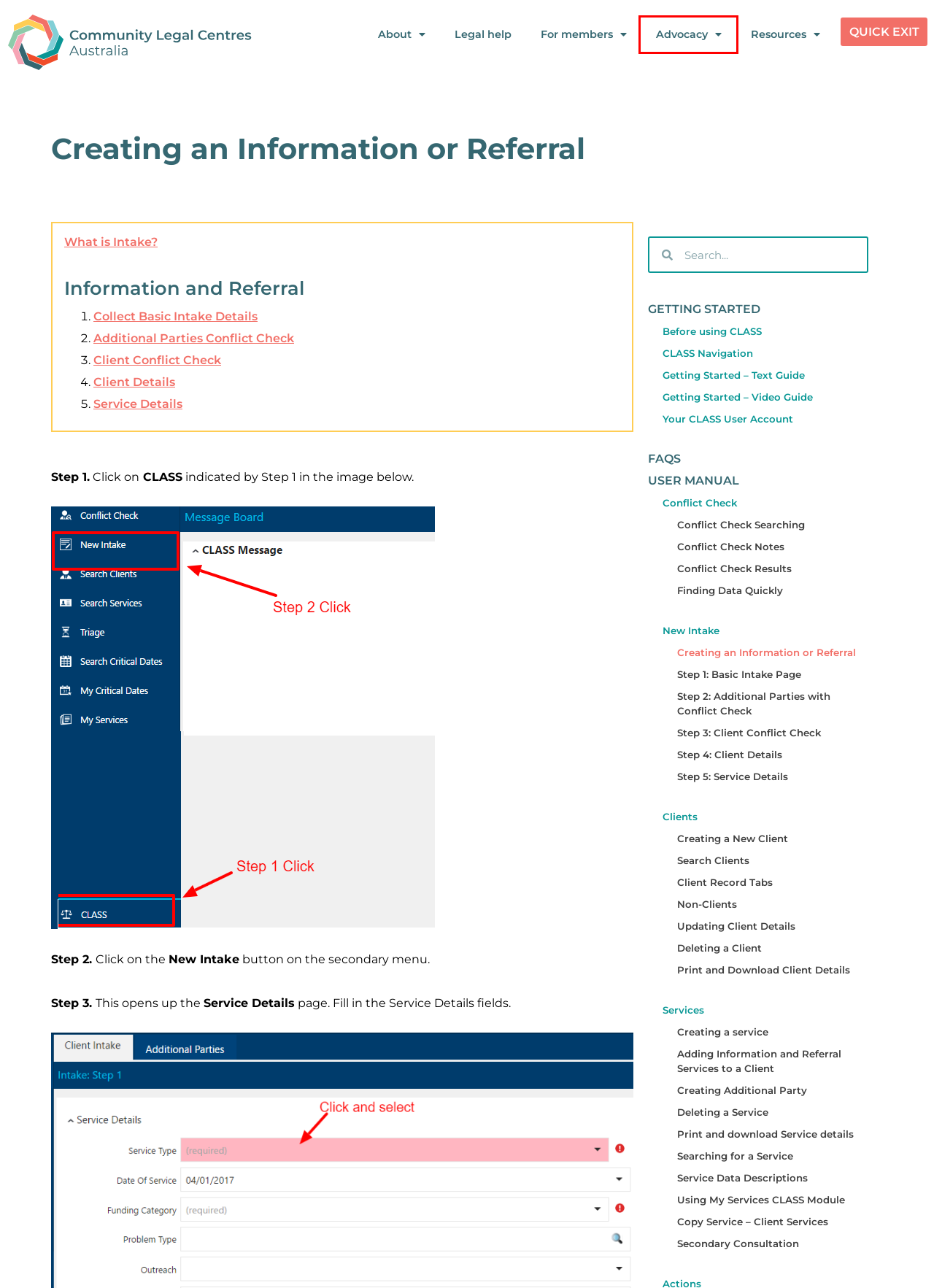Analyze the screenshot of a webpage that features a red rectangle bounding box. Pick the webpage description that best matches the new webpage you would see after clicking on the element within the red bounding box. Here are the candidates:
A. Before using CLASS – CLCs Australia
B. Conflict Check – CLCs Australia
C. Clients – CLCs Australia
D. Print and download Service details – CLCs Australia
E. Service Data Descriptions – CLCs Australia
F. Advocacy – CLCs Australia
G. Step 1: Basic Intake Page – CLCs Australia
H. Secondary Consultation – CLCs Australia

F